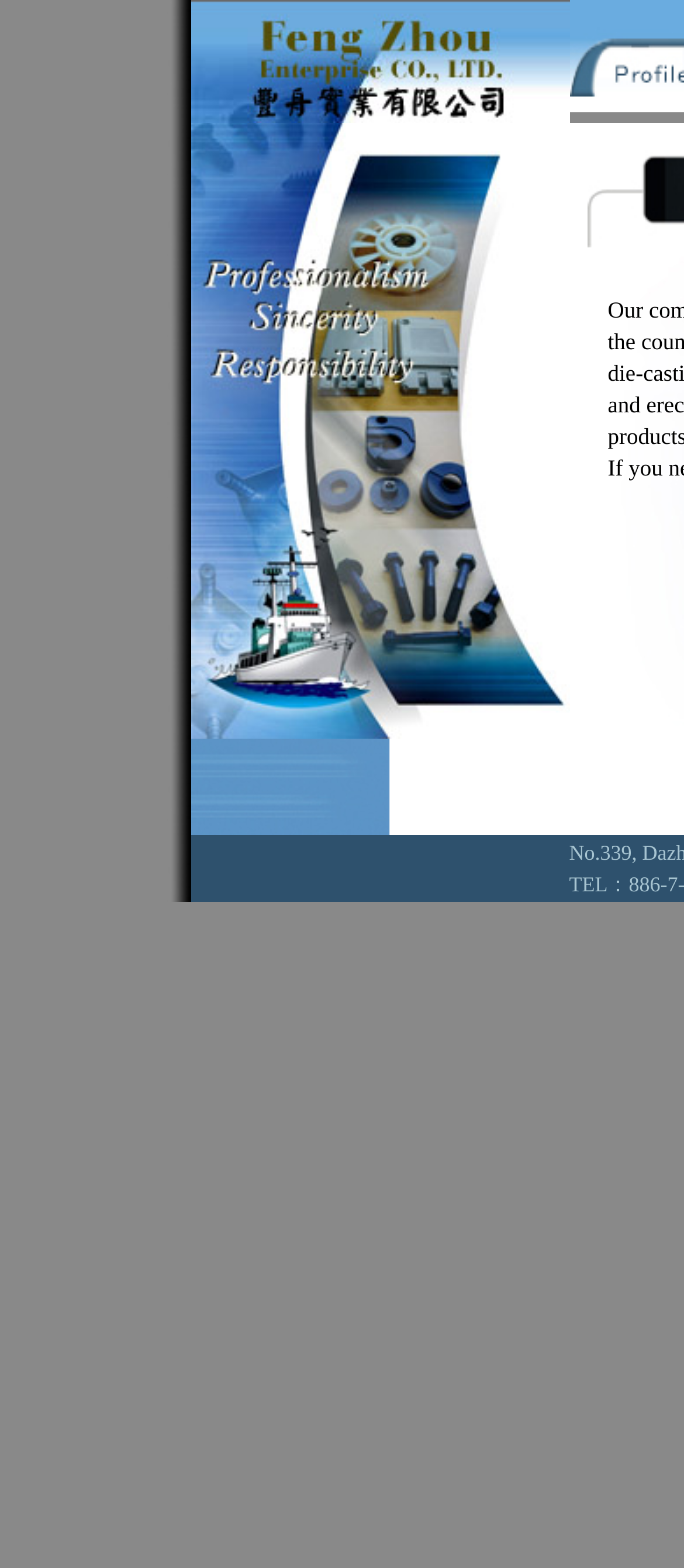Give a comprehensive overview of the webpage, including key elements.

The webpage features a table with multiple cells, each containing an image. There are three rows of images, with one image in the first row, one in the second row, and three in the third row. The images are positioned horizontally next to each other, taking up most of the width of the page.

In the top-left corner, there is a small image. To the right of it, there is a larger image that spans almost the entire width of the page. Below these two images, there is another row of images, with one large image taking up most of the width, and three smaller images to its right. These smaller images are stacked vertically, with a small gap between them.

The images are the main focus of the page, with no visible text or other elements aside from the table structure.